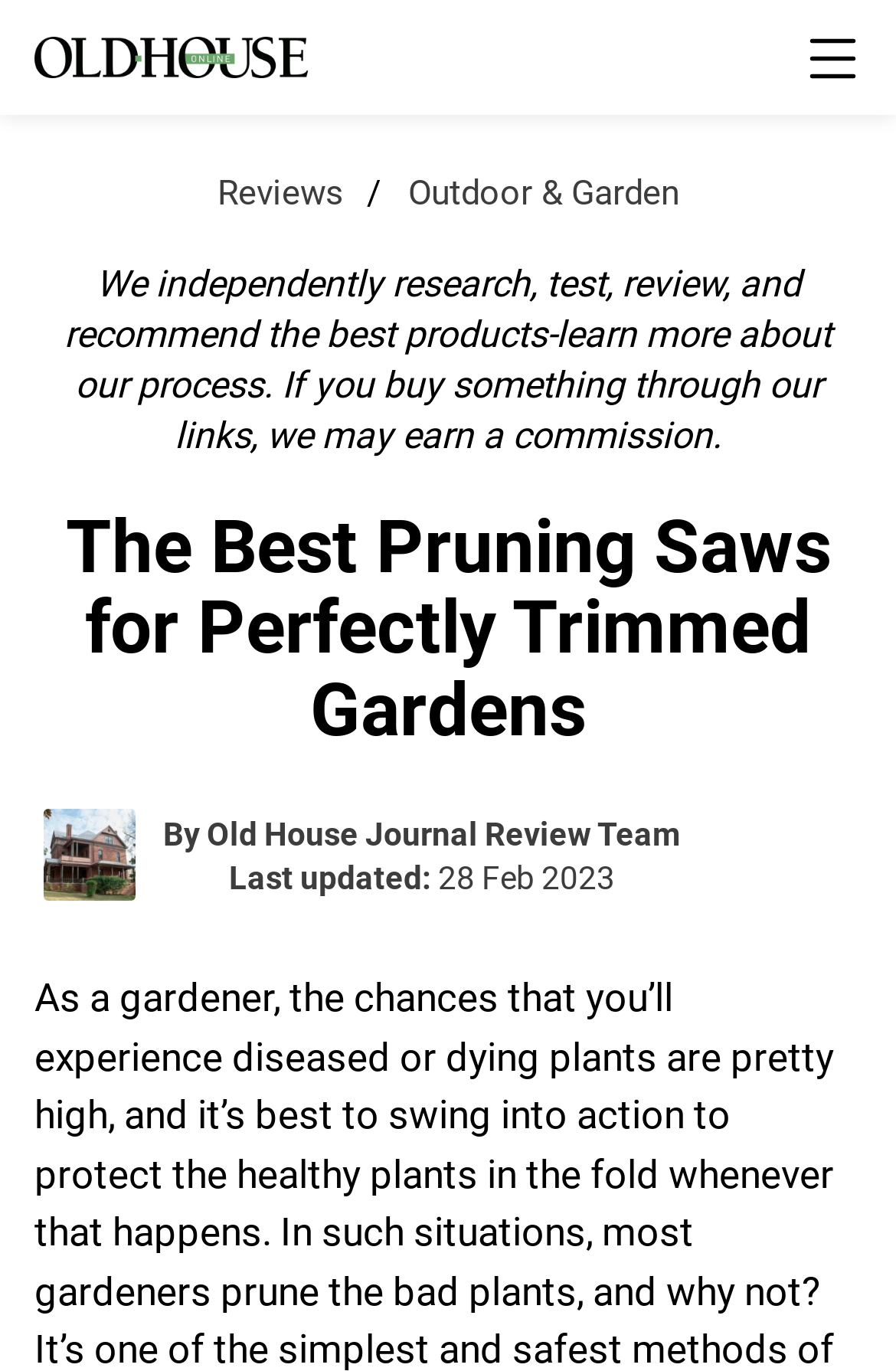Please examine the image and answer the question with a detailed explanation:
When was the article last updated?

I found the answer by looking at the text that says 'Last updated:' followed by the date '28 Feb 2023'.